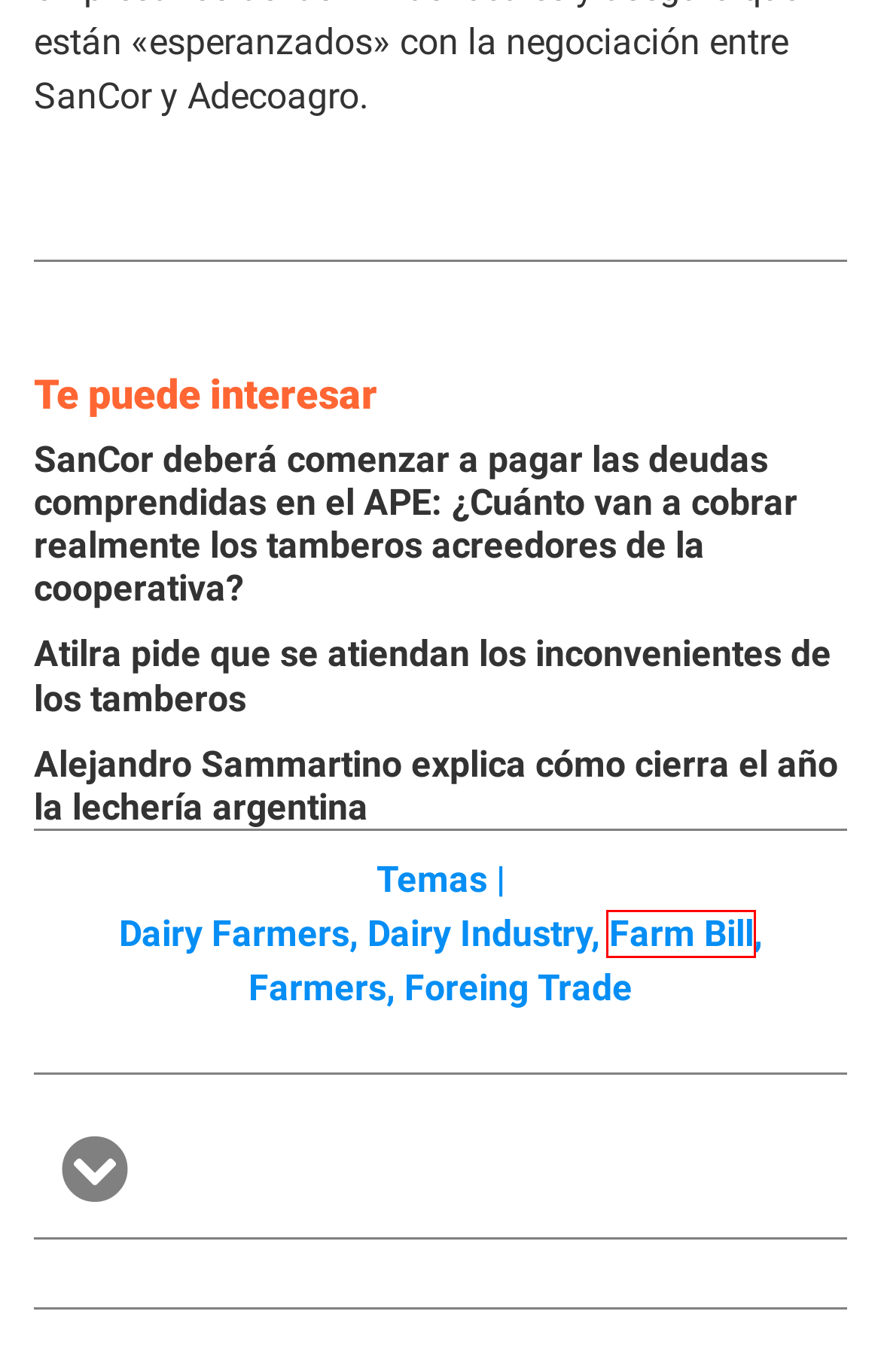You have a screenshot of a webpage with a red bounding box around an element. Choose the best matching webpage description that would appear after clicking the highlighted element. Here are the candidates:
A. English – Histórico eDairyNews
B. Gonzalo – Histórico eDairyNews
C. Farmers – Histórico eDairyNews
D. Alejandro Sammartino explica cómo cierra el año la lechería argentina – Histórico eDairyNews
E. Dairy industry – Histórico eDairyNews
F. Dairy farmers – Histórico eDairyNews
G. Farm Bill – Histórico eDairyNews
H. Foreing trade – Histórico eDairyNews

G